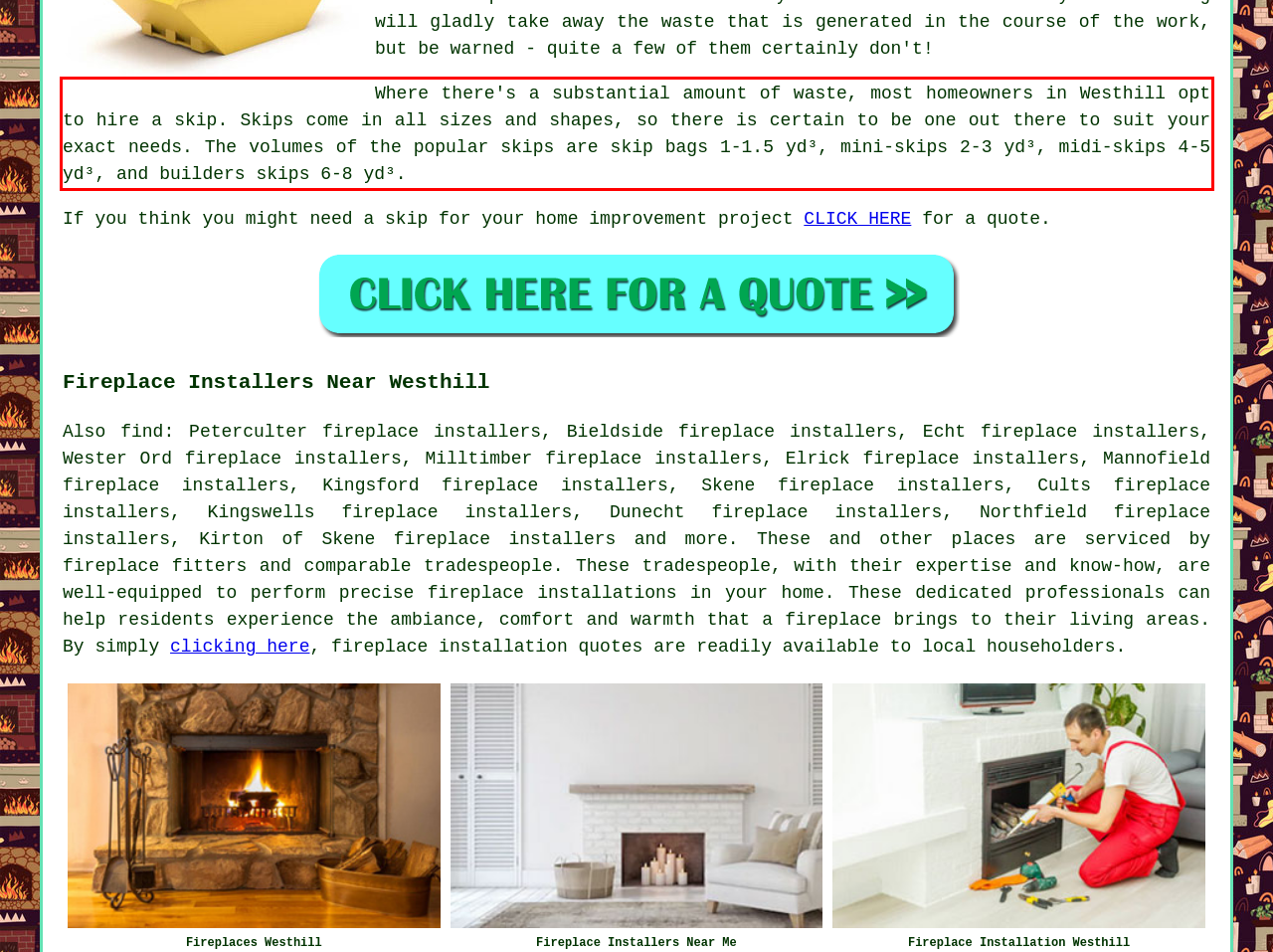Given a screenshot of a webpage with a red bounding box, extract the text content from the UI element inside the red bounding box.

Where there's a substantial amount of waste, most homeowners in Westhill opt to hire a skip. Skips come in all sizes and shapes, so there is certain to be one out there to suit your exact needs. The volumes of the popular skips are skip bags 1-1.5 yd³, mini-skips 2-3 yd³, midi-skips 4-5 yd³, and builders skips 6-8 yd³.